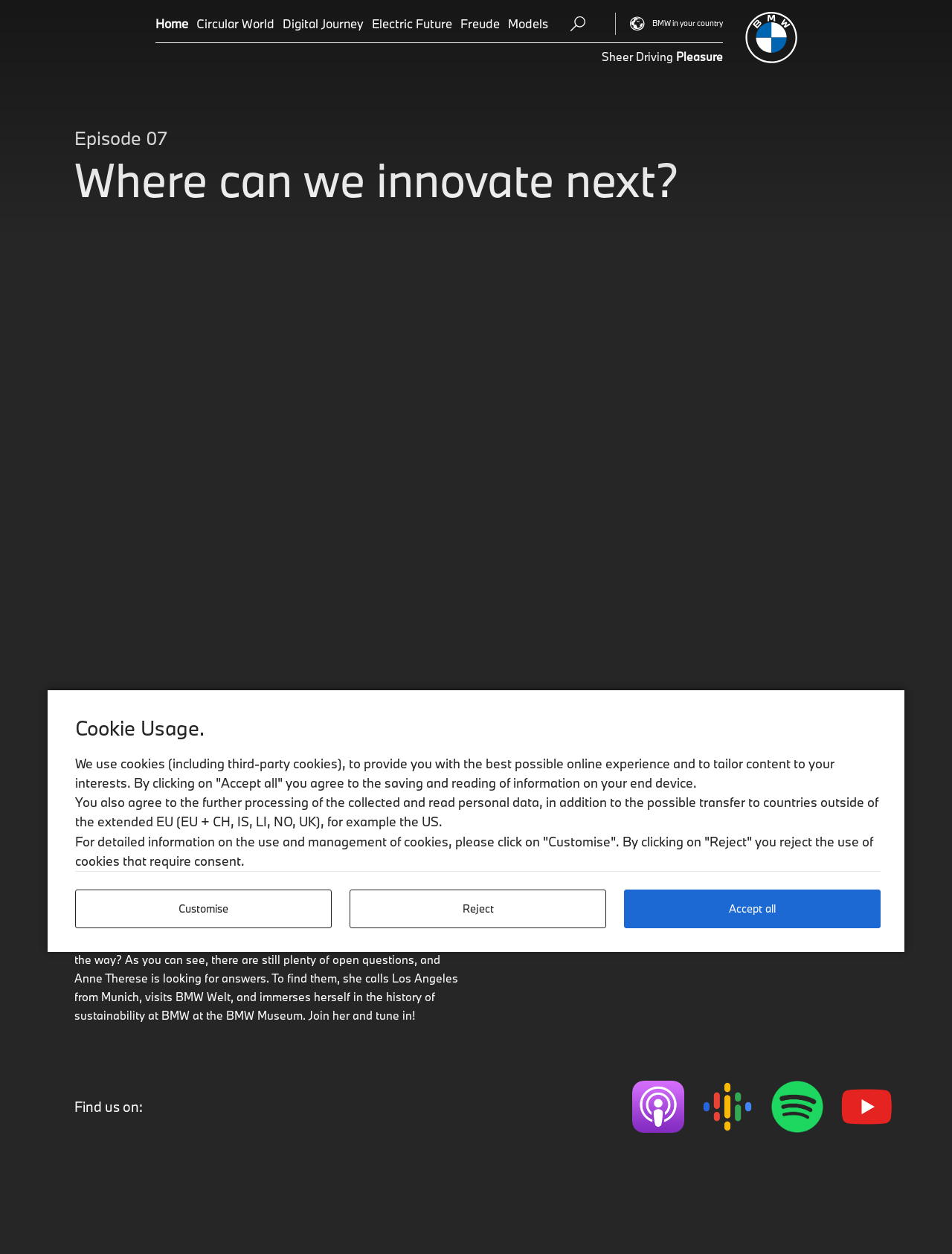Please find and provide the title of the webpage.

Where can we innovate next?